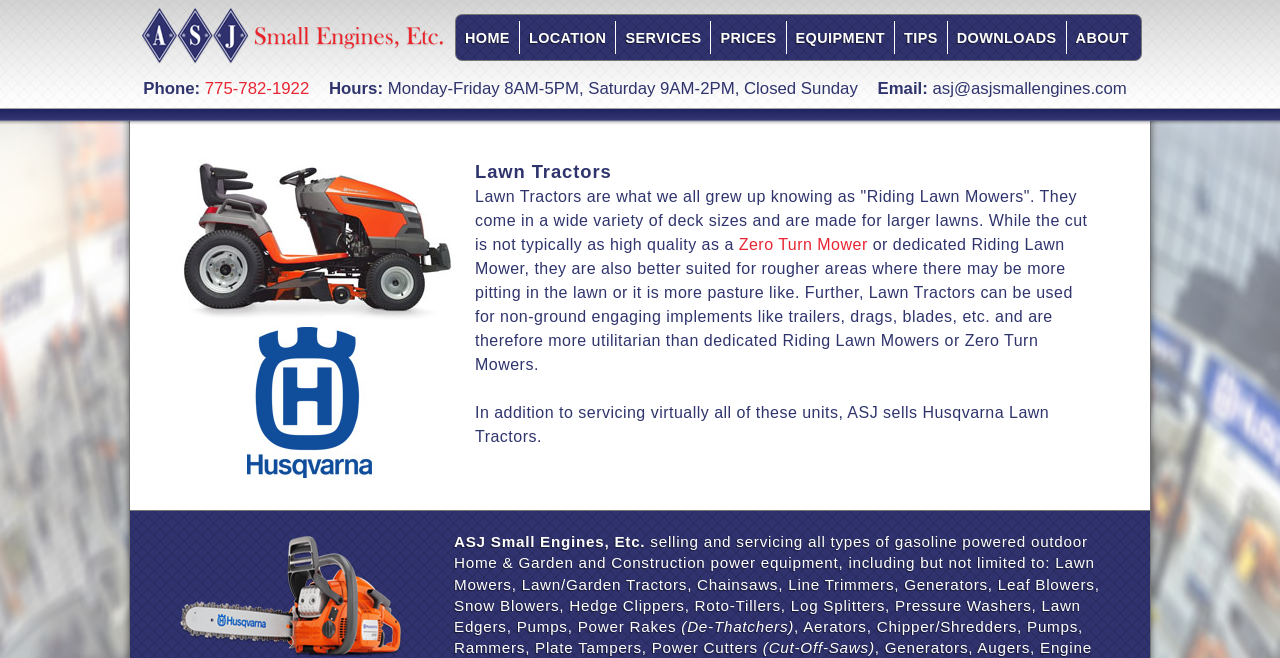Using the element description: "Zero Turn Mower", determine the bounding box coordinates. The coordinates should be in the format [left, top, right, bottom], with values between 0 and 1.

[0.577, 0.359, 0.678, 0.384]